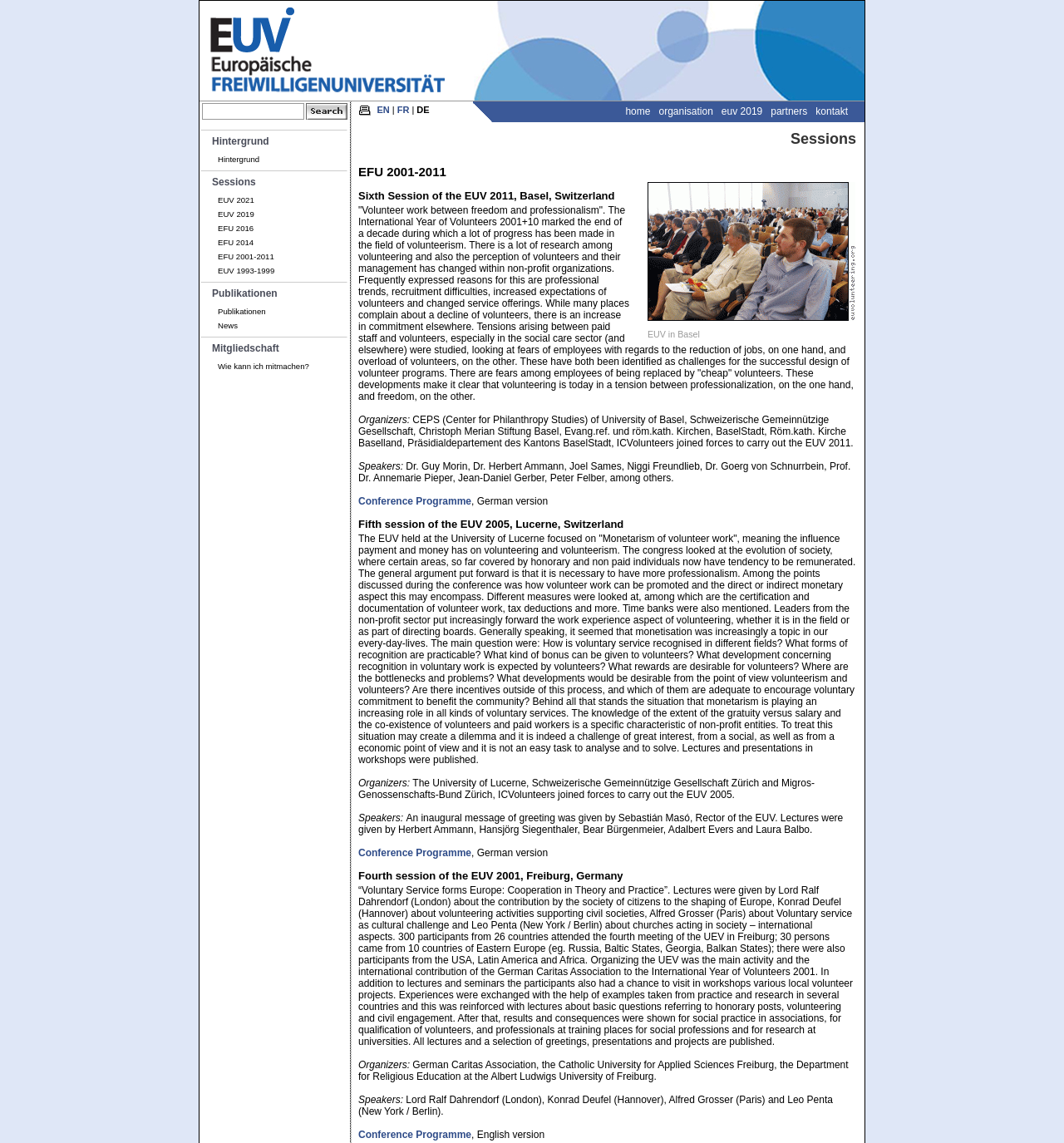Please identify the bounding box coordinates of the element's region that I should click in order to complete the following instruction: "Check the organisers of the fifth session of the EUV 2005". The bounding box coordinates consist of four float numbers between 0 and 1, i.e., [left, top, right, bottom].

[0.337, 0.68, 0.388, 0.69]